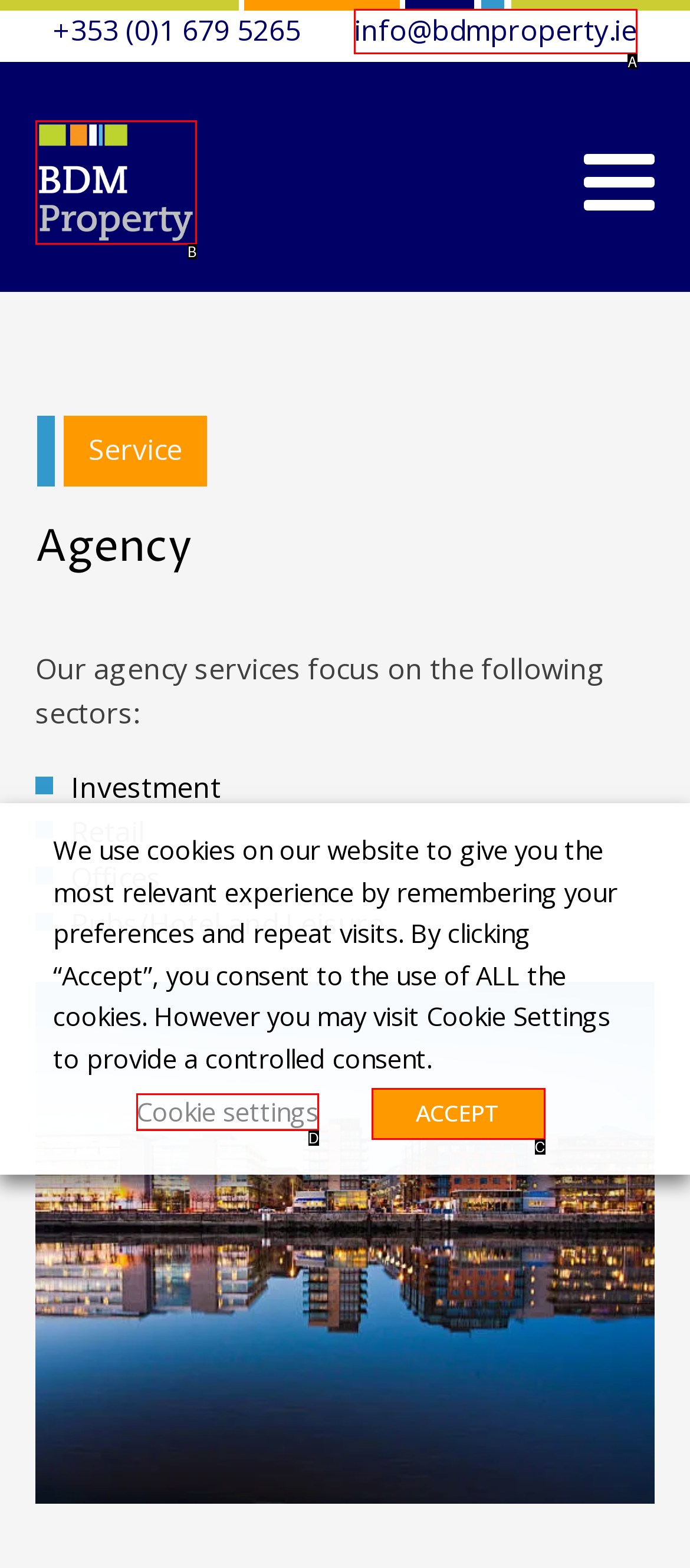Identify the HTML element that corresponds to the description: info@bdmproperty.ie
Provide the letter of the matching option from the given choices directly.

A